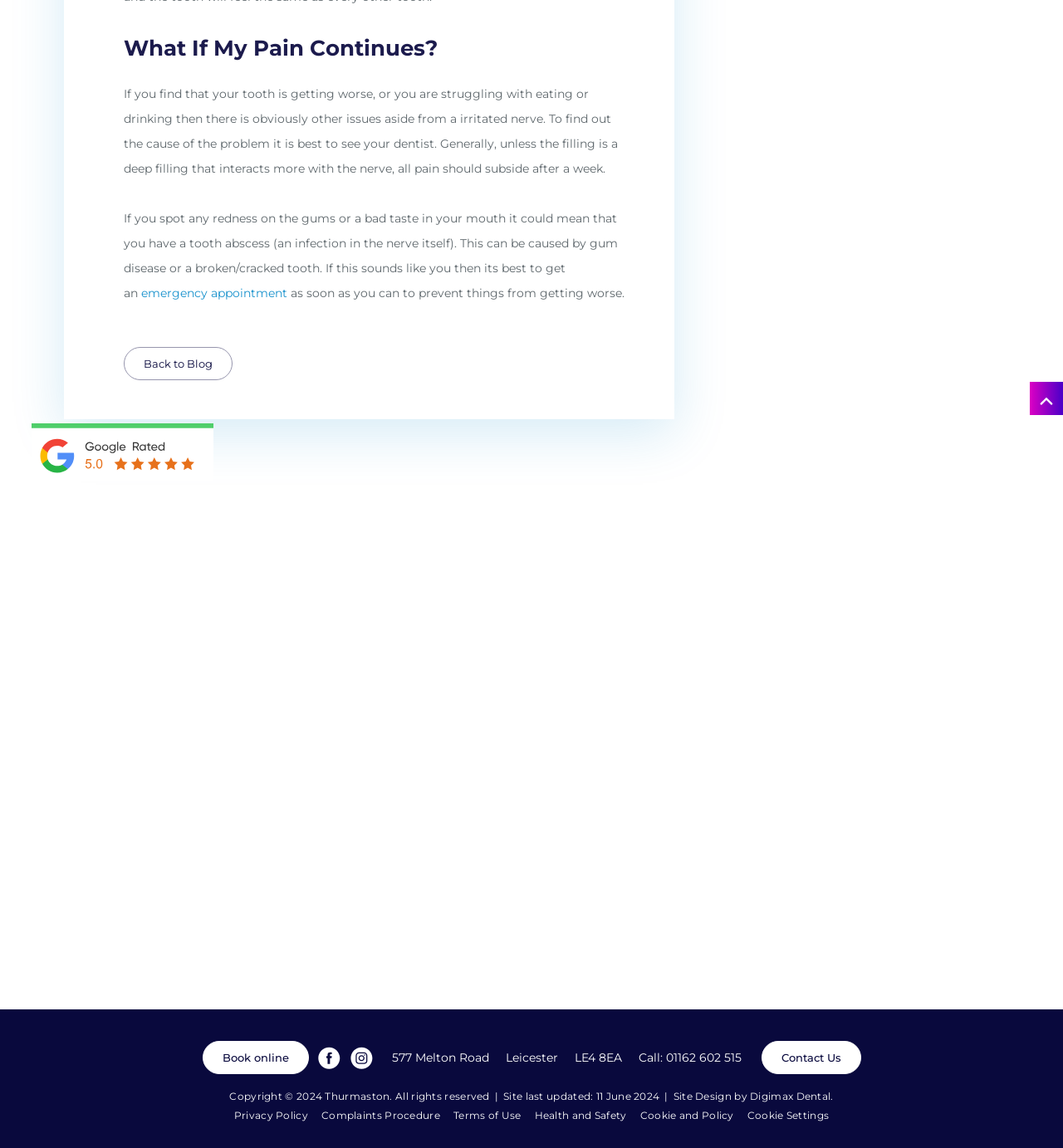Please specify the bounding box coordinates of the area that should be clicked to accomplish the following instruction: "Visit Digimax Dental". The coordinates should consist of four float numbers between 0 and 1, i.e., [left, top, right, bottom].

[0.706, 0.515, 0.782, 0.526]